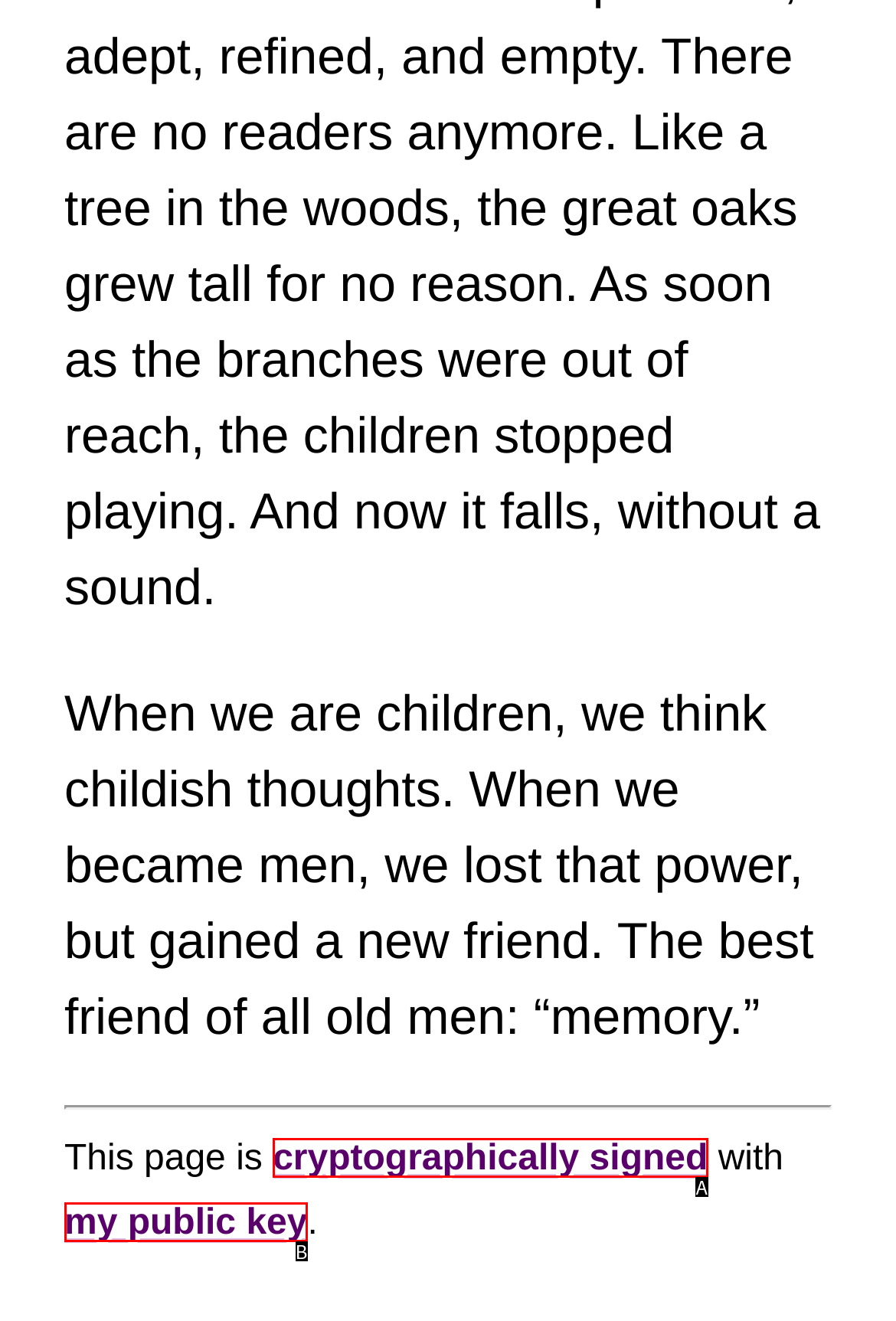Given the element description: my public key, choose the HTML element that aligns with it. Indicate your choice with the corresponding letter.

B